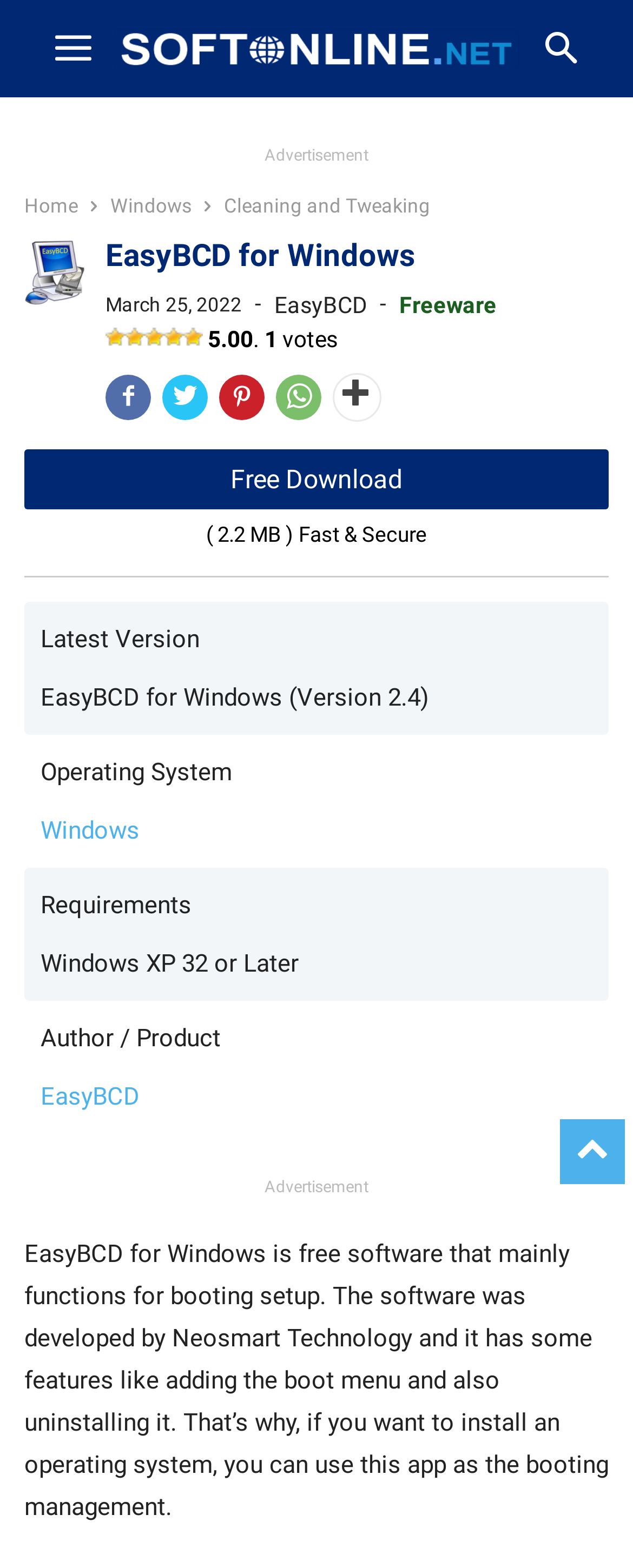From the given element description: "Cleaning and Tweaking", find the bounding box for the UI element. Provide the coordinates as four float numbers between 0 and 1, in the order [left, top, right, bottom].

[0.354, 0.124, 0.679, 0.139]